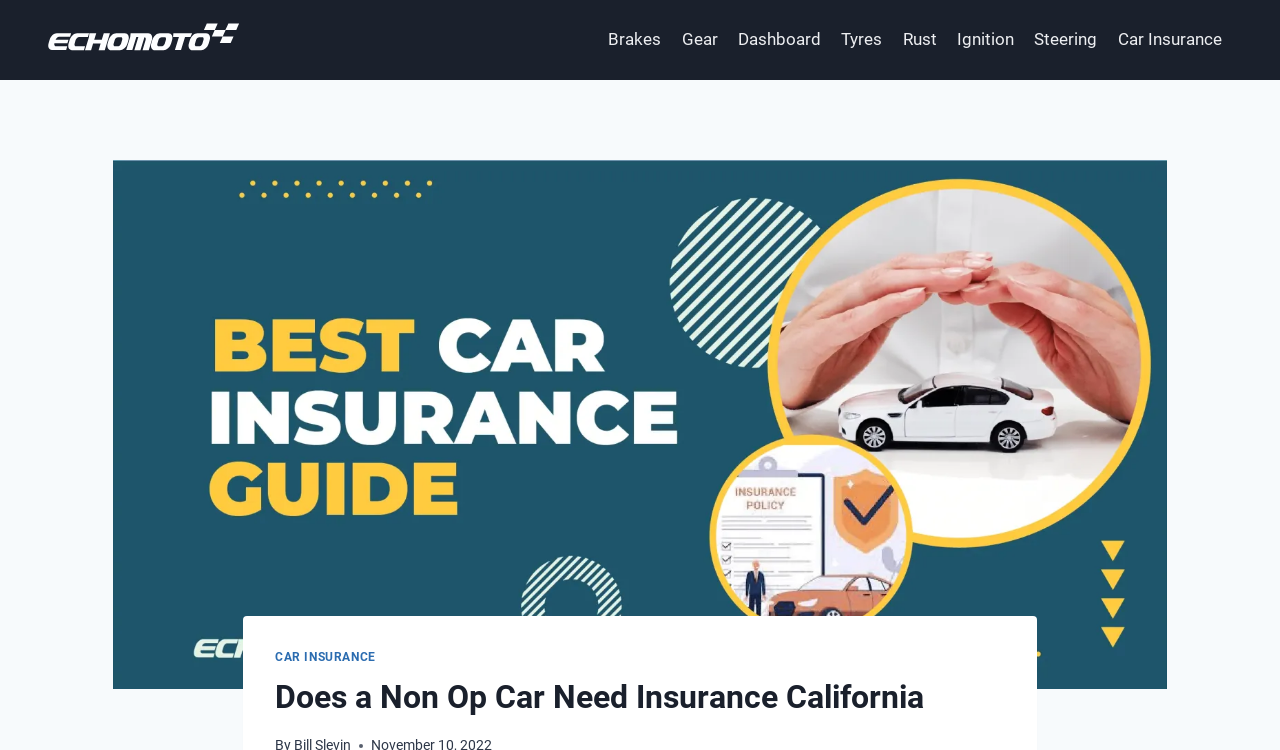Give a succinct answer to this question in a single word or phrase: 
What is the main topic of this webpage?

Car Insurance